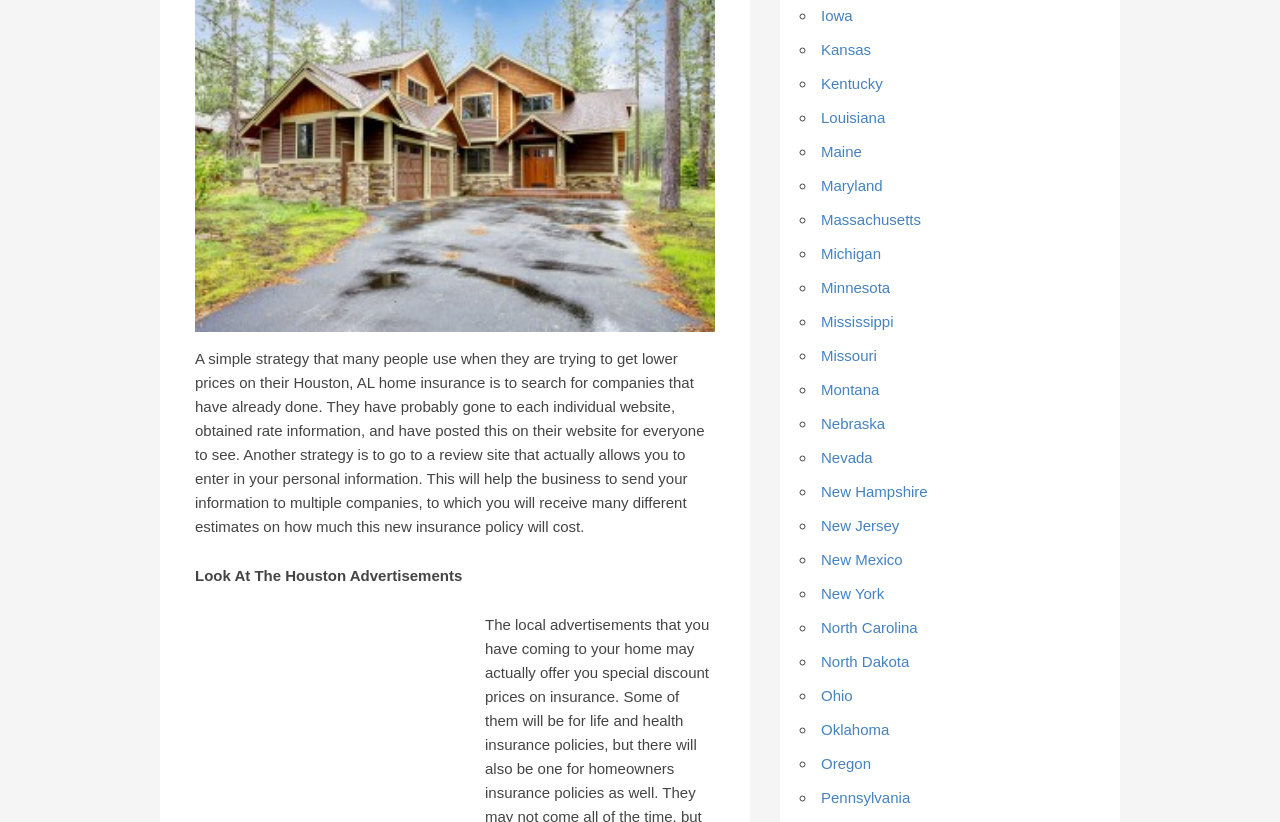Using the webpage screenshot, find the UI element described by New Jersey. Provide the bounding box coordinates in the format (top-left x, top-left y, bottom-right x, bottom-right y), ensuring all values are floating point numbers between 0 and 1.

[0.641, 0.629, 0.703, 0.65]